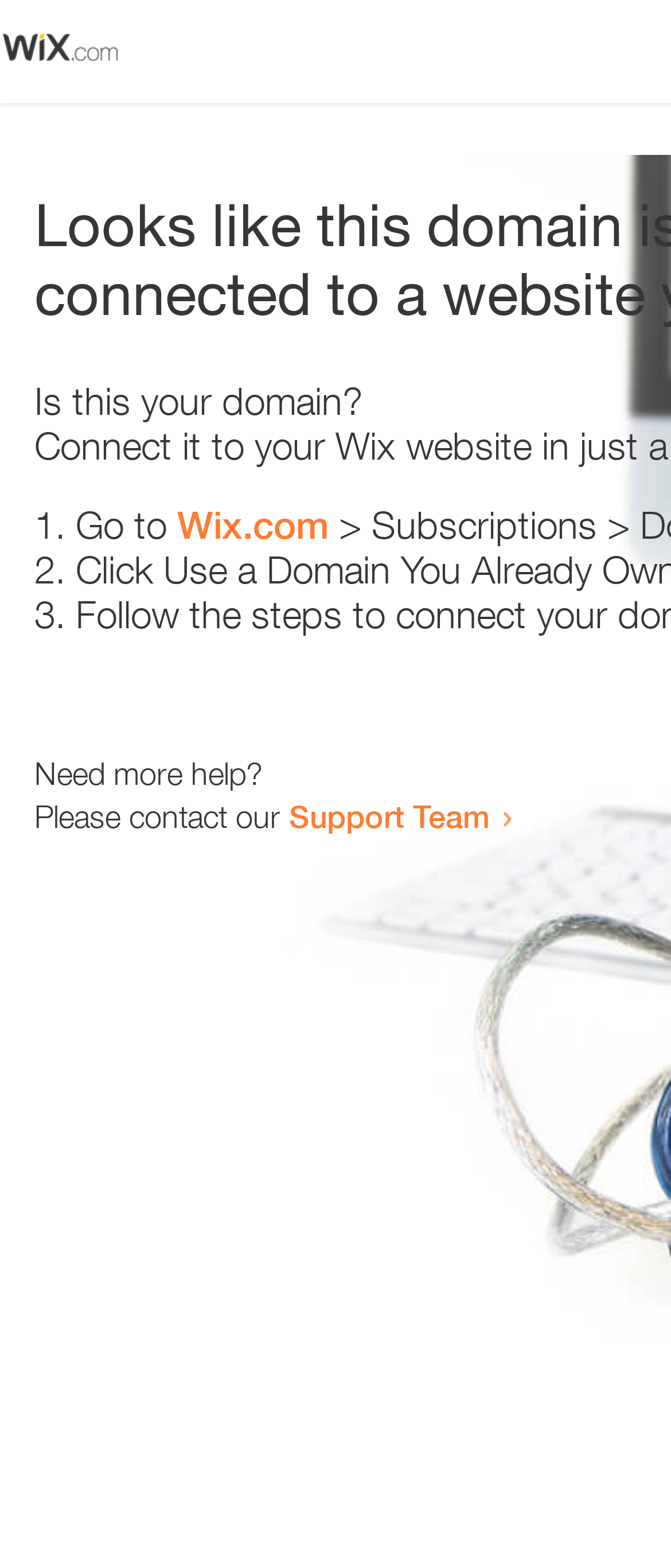Locate the bounding box coordinates for the element described below: "Support Team". The coordinates must be four float values between 0 and 1, formatted as [left, top, right, bottom].

[0.431, 0.508, 0.731, 0.532]